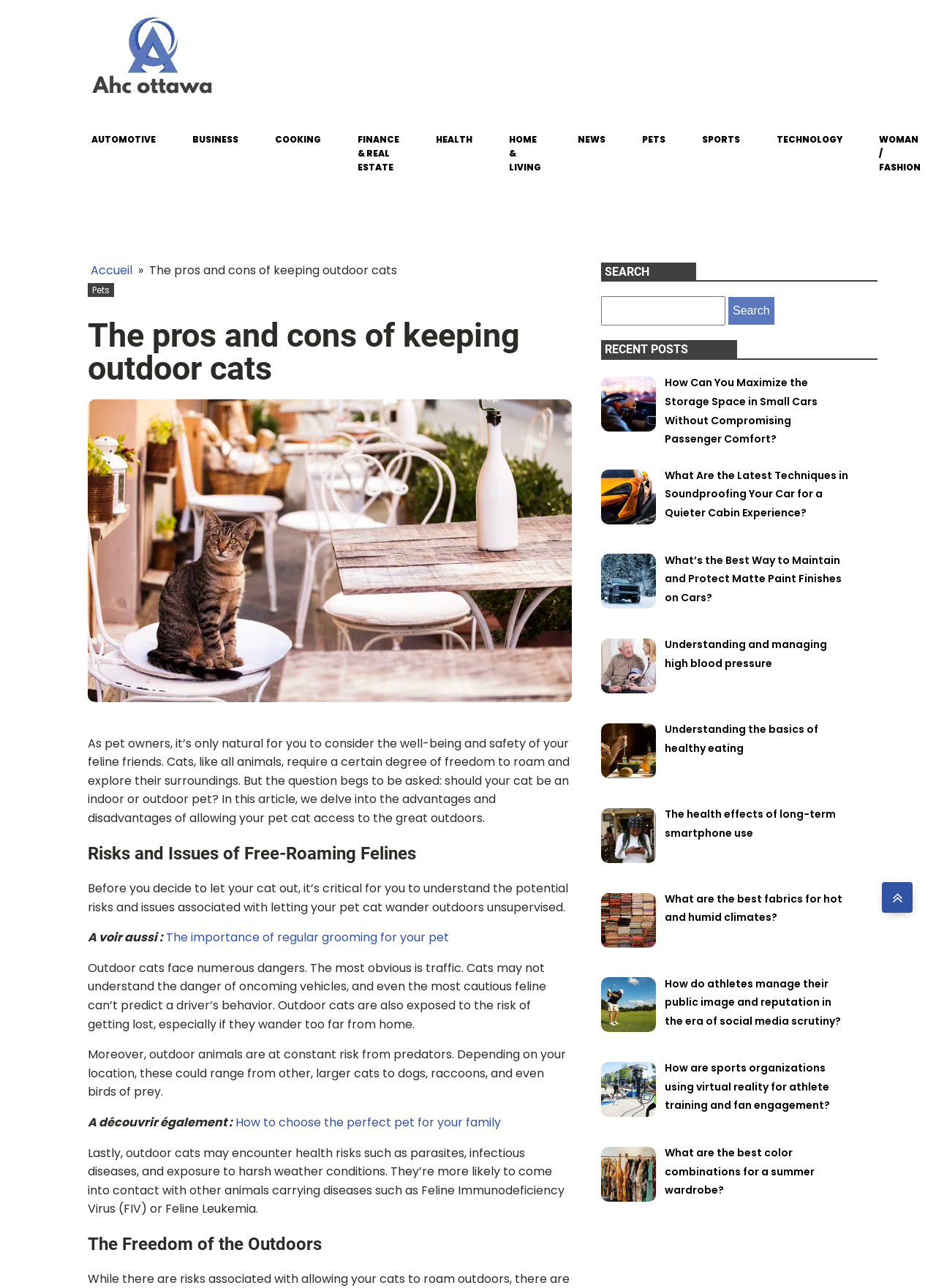Identify the main heading from the webpage and provide its text content.

The pros and cons of keeping outdoor cats